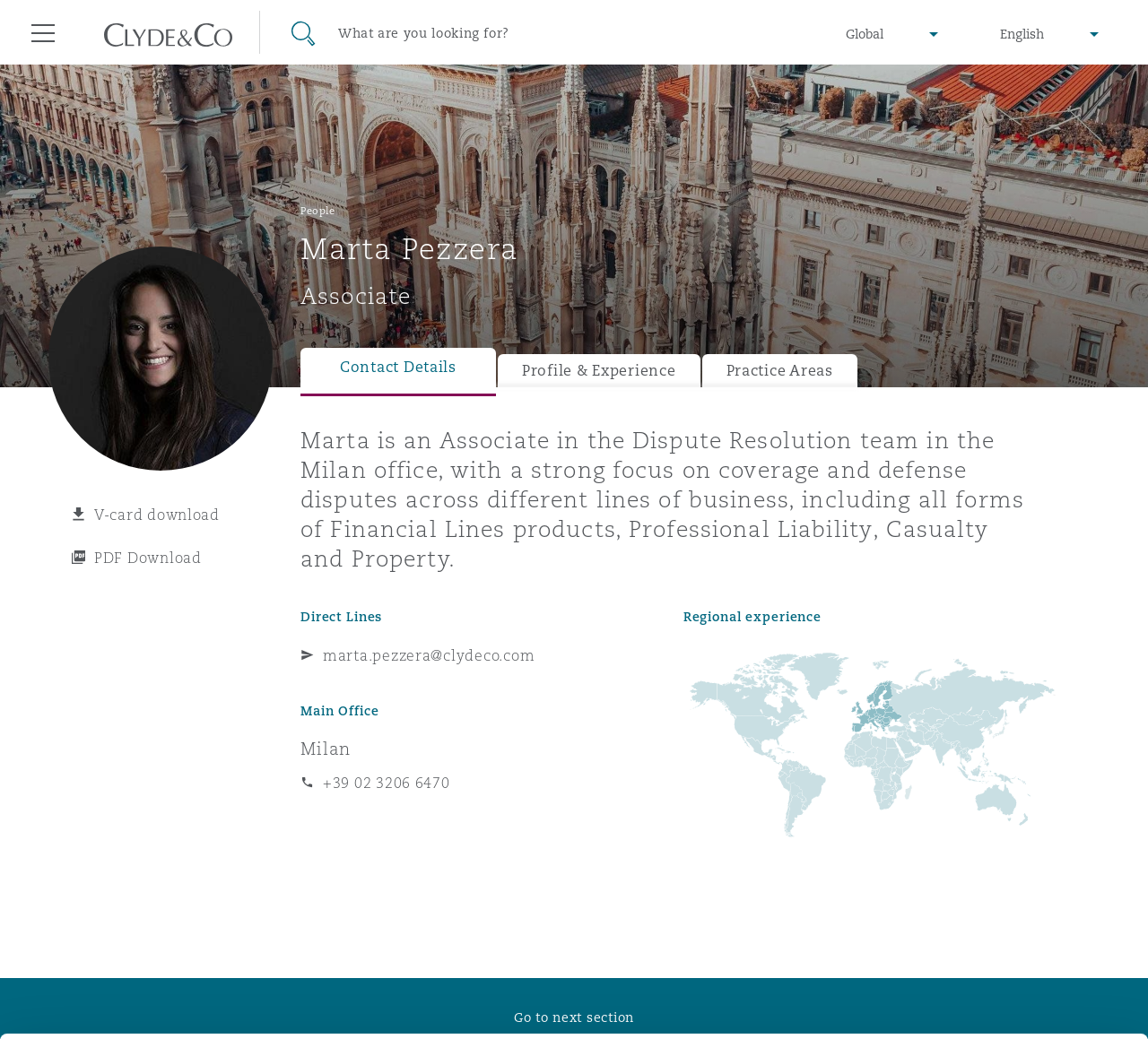What is Marta's job title?
Look at the image and answer the question using a single word or phrase.

Associate